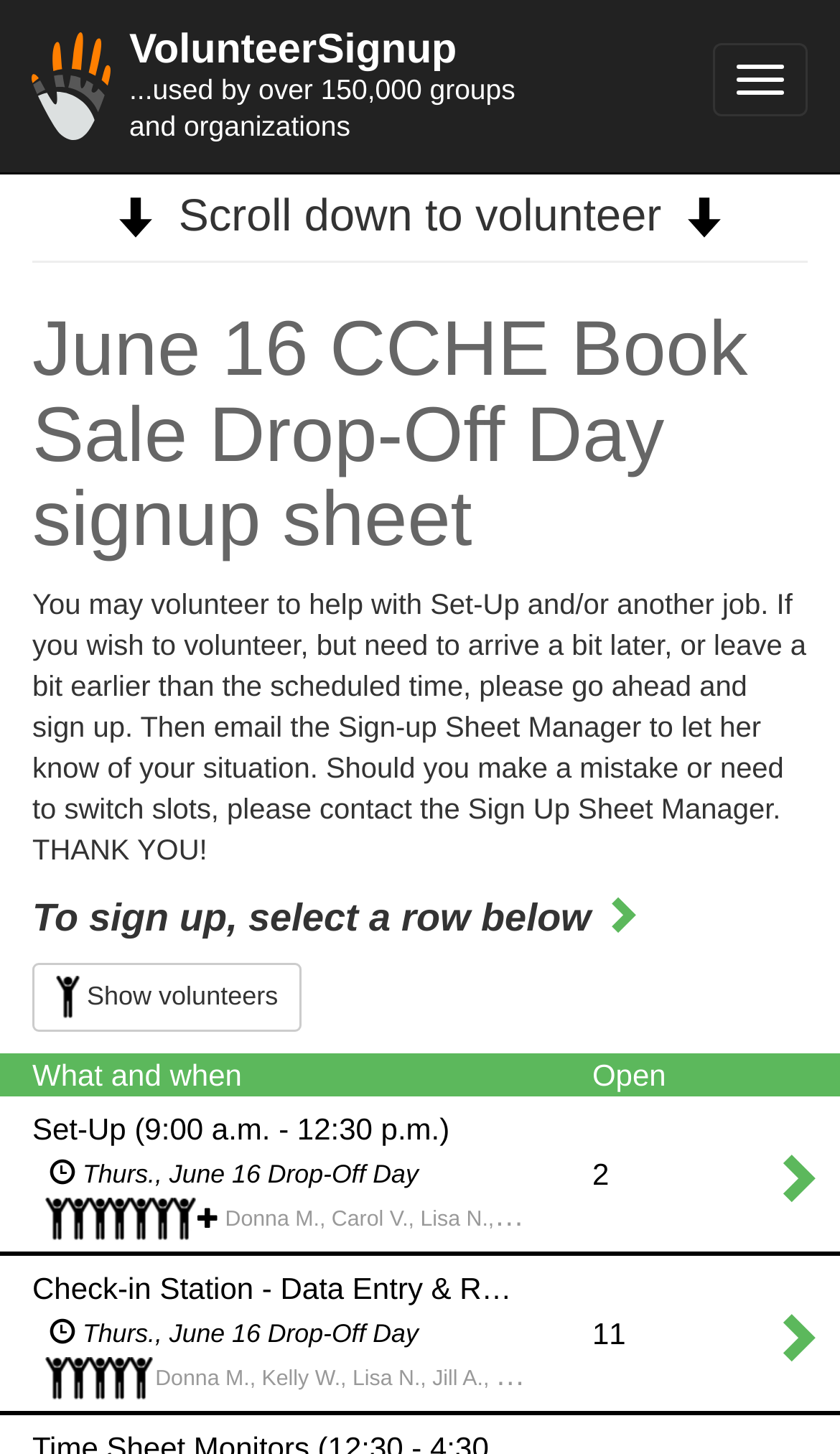Please find and report the primary heading text from the webpage.

June 16 CCHE Book Sale Drop-Off Day signup sheet